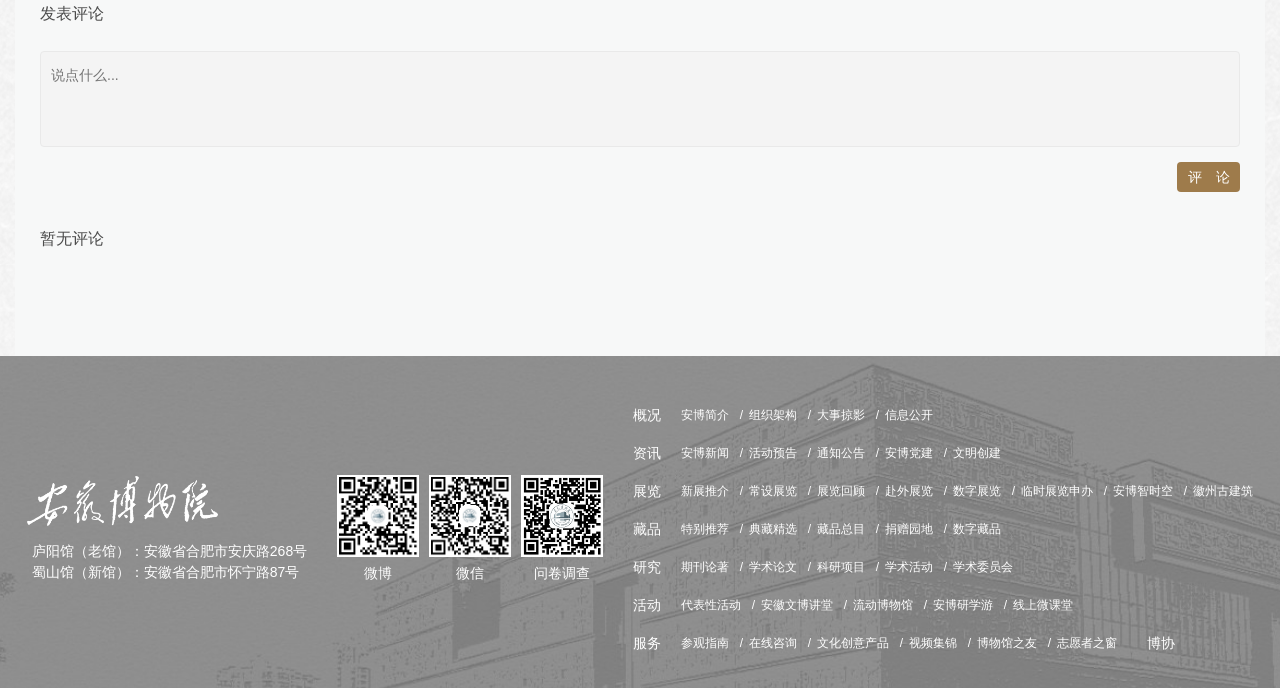What is the title of the first heading?
Please give a detailed answer to the question using the information shown in the image.

The first heading on the webpage is '发表评论', which is a Chinese phrase that translates to 'Post a comment'. This heading is located at the top of the webpage, with a bounding box coordinate of [0.031, 0.003, 0.969, 0.074].